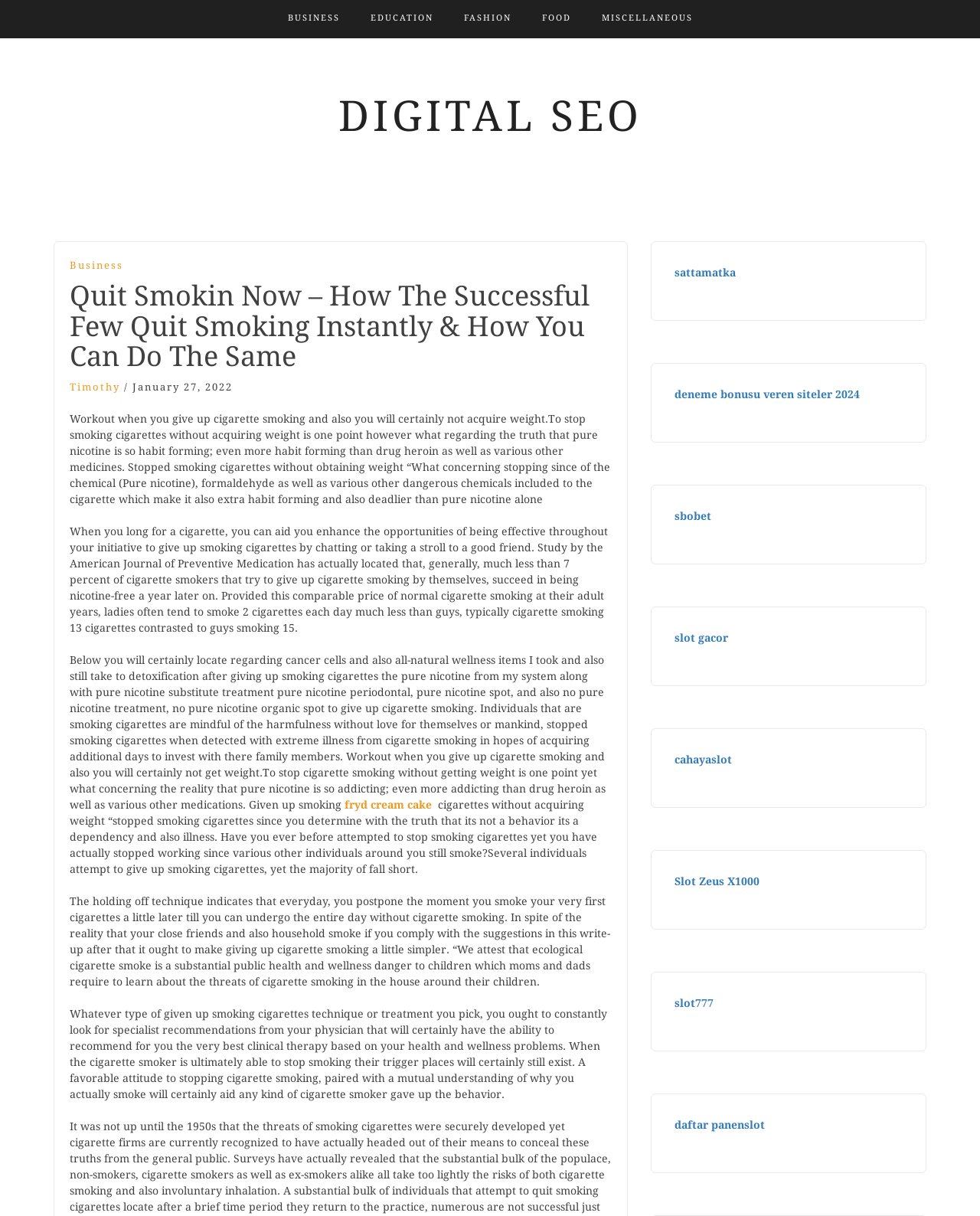Find the bounding box coordinates of the element to click in order to complete this instruction: "Navigate to the previous month". The bounding box coordinates must be four float numbers between 0 and 1, denoted as [left, top, right, bottom].

None